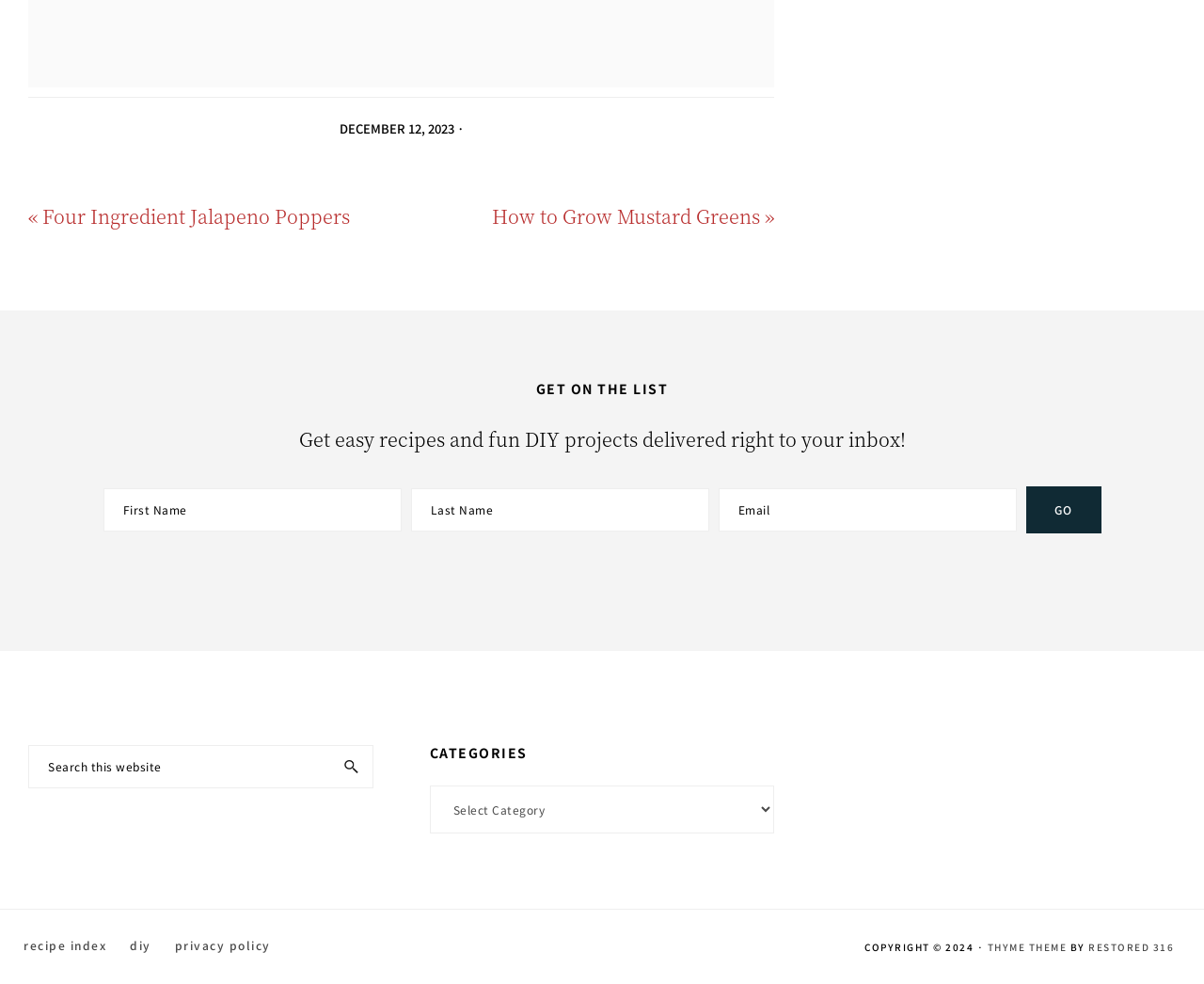Determine the bounding box coordinates of the region to click in order to accomplish the following instruction: "Go to previous post". Provide the coordinates as four float numbers between 0 and 1, specifically [left, top, right, bottom].

[0.023, 0.205, 0.291, 0.233]